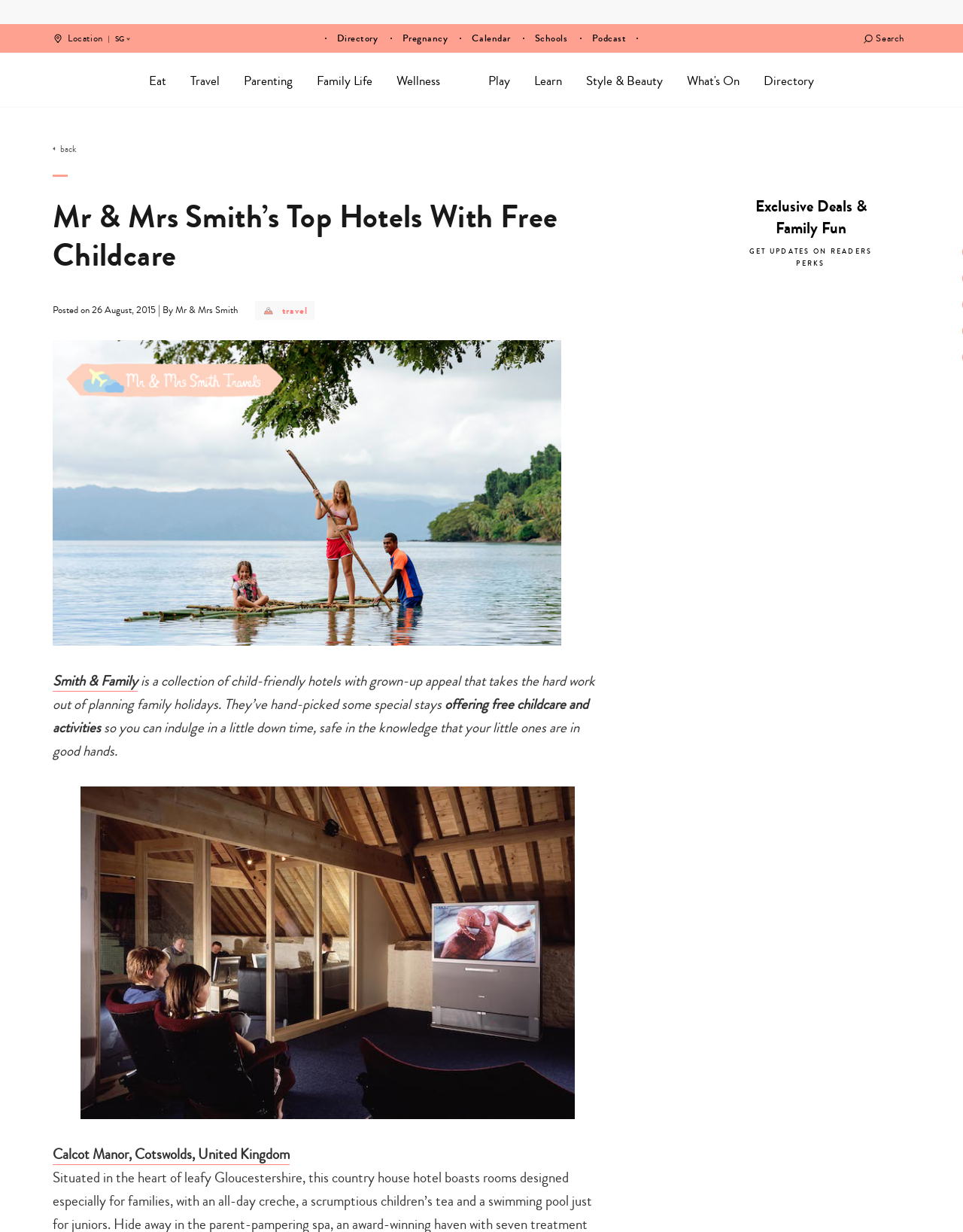Examine the screenshot and answer the question in as much detail as possible: What is the location of the current webpage?

The location of the current webpage can be determined by looking at the top navigation bar, where it says 'Location' followed by 'SG', indicating that the current location is Singapore.